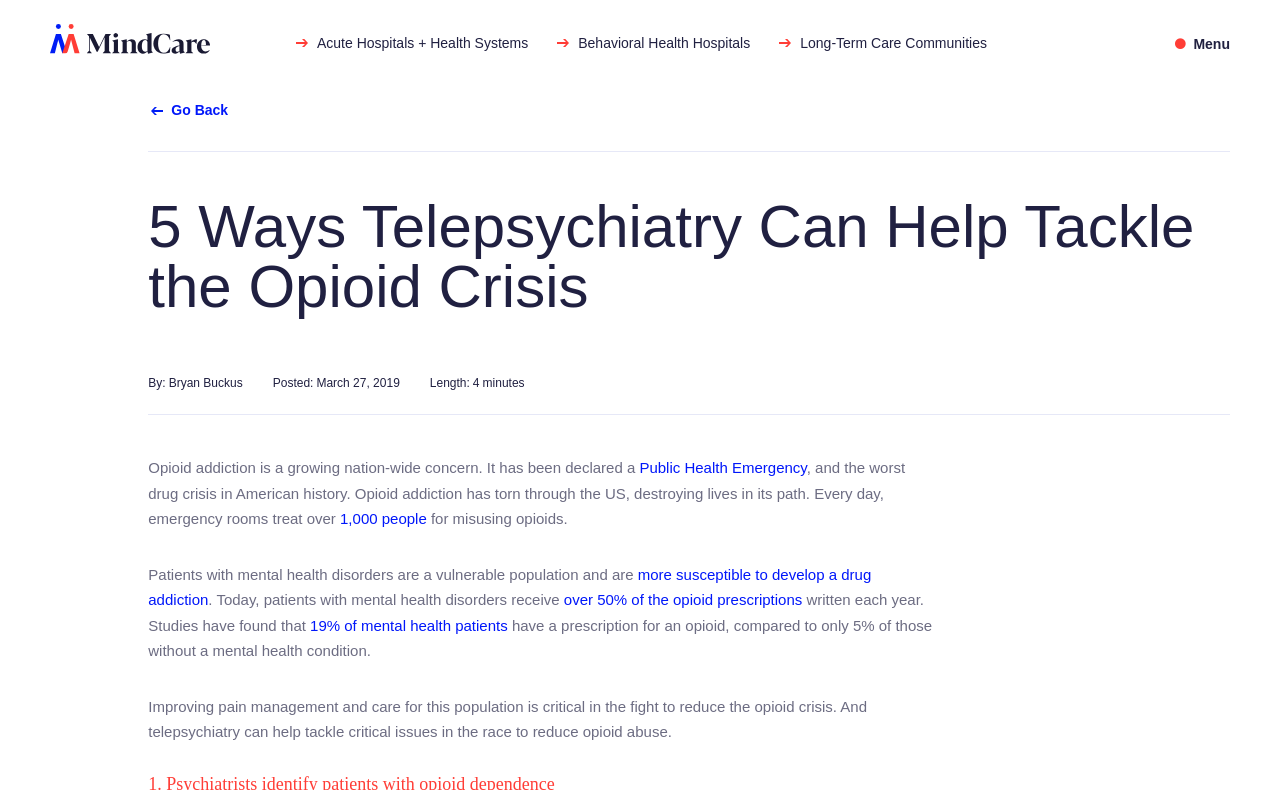Extract the main heading text from the webpage.

5 Ways Telepsychiatry Can Help Tackle the Opioid Crisis